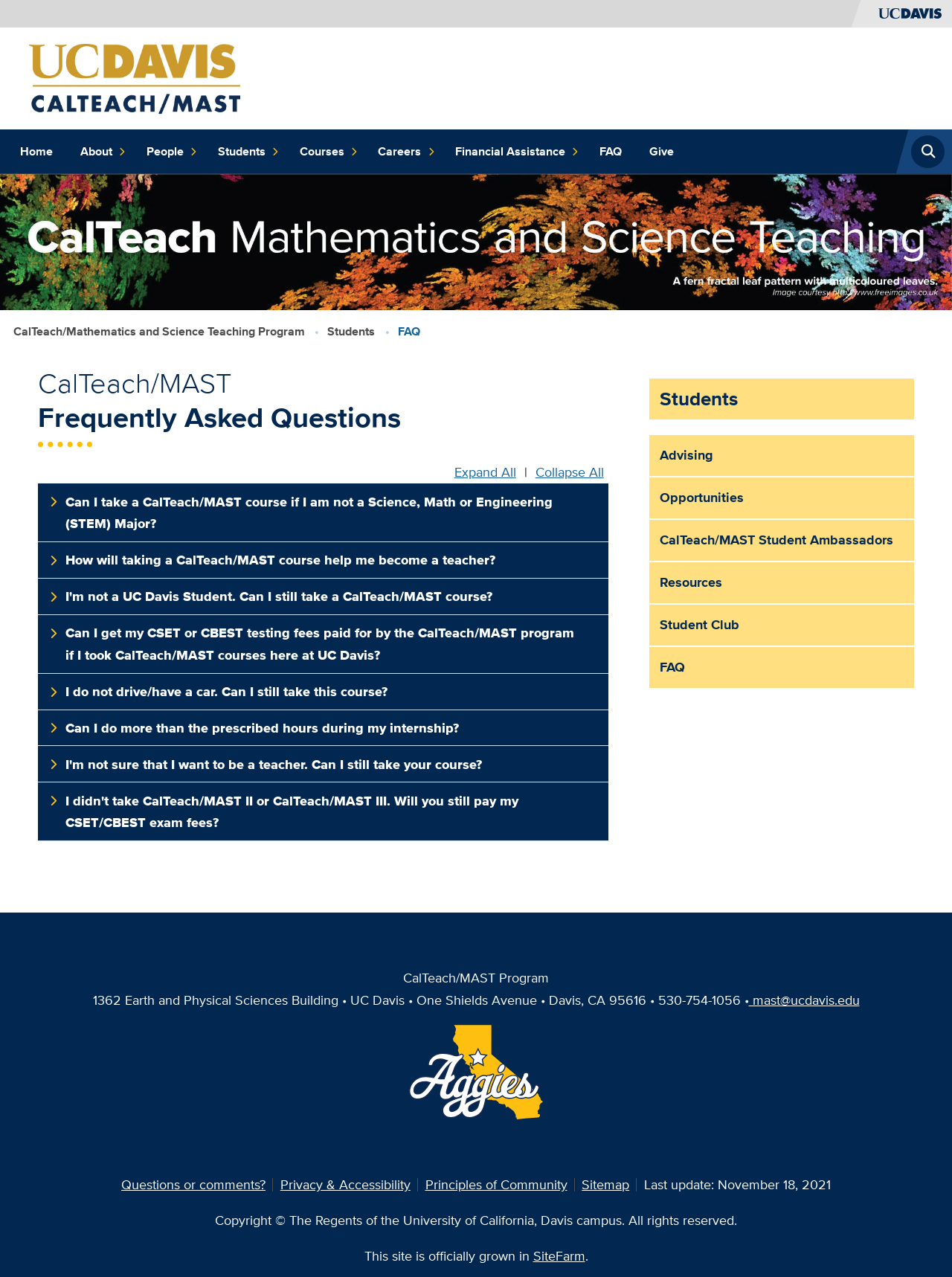Please locate the bounding box coordinates of the element that should be clicked to achieve the given instruction: "Visit the 'Students' page".

[0.682, 0.297, 0.96, 0.33]